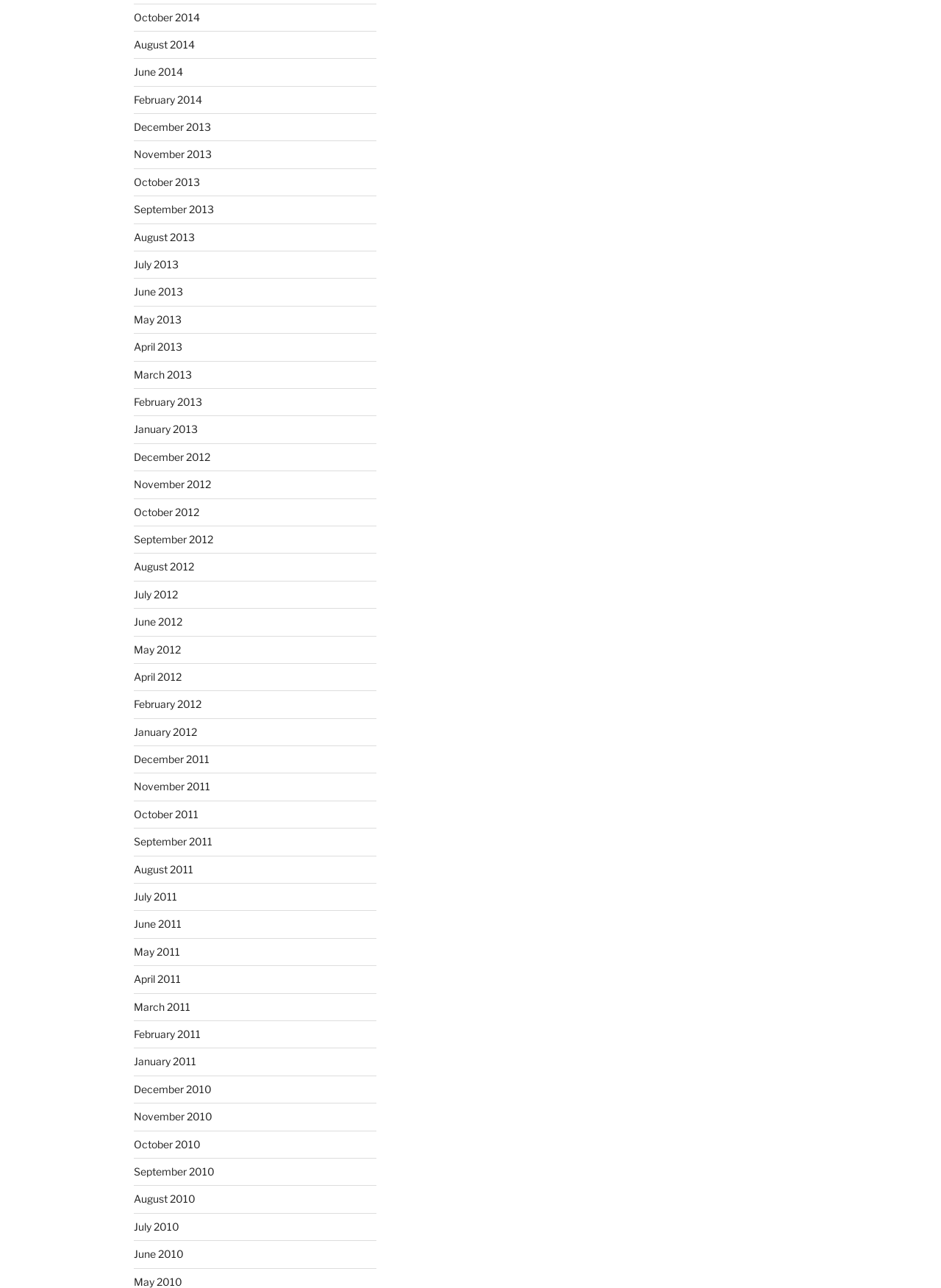Are there any months listed in 2011?
Make sure to answer the question with a detailed and comprehensive explanation.

I found that there are several links with '2011' in their text, indicating that months in 2011 are listed on the webpage.